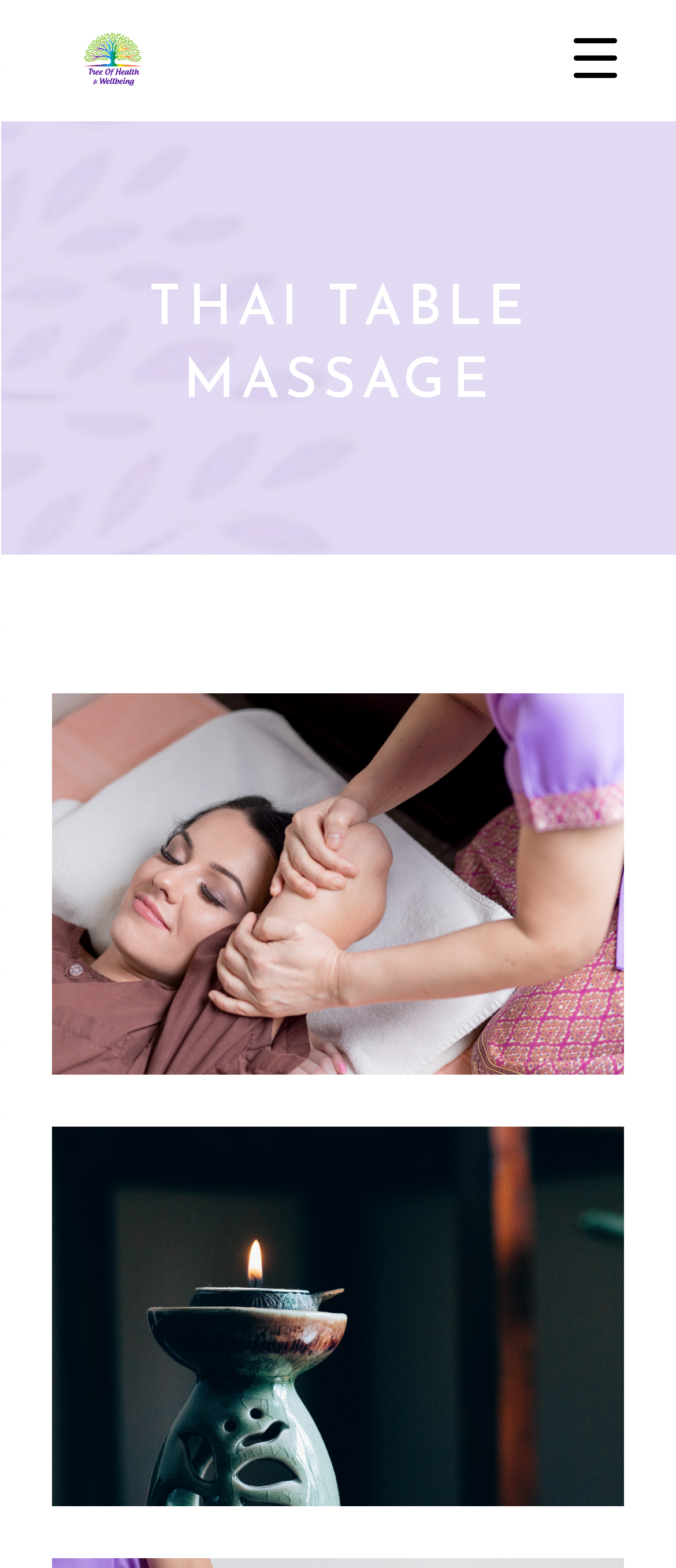Give an in-depth explanation of the webpage layout and content.

The webpage is about Thai Table Massage, specifically the services offered by Tree of Health & Wellbeing. At the top left corner, there is a mobile logo, which is a clickable link. Below the logo, there is a layout table that spans the entire width of the page. Within this table, there is a prominent heading that reads "THAI TABLE MASSAGE" in a large font size, taking up most of the table's width.

On the right side of the page, there is a button labeled "Menu Trigger" that controls a menu container. This button is positioned near the top right corner of the page.

The main content of the page features two images. The first image, located below the heading, shows a young woman receiving a traditional Thai stretching massage from an Asian therapist. This image takes up a significant portion of the page's width and height. Below this image, there is a second image depicting a burner and a candle, which is smaller in size compared to the first image.

Overall, the webpage has a simple and clean layout, with a focus on showcasing the services offered by Tree of Health & Wellbeing through the use of prominent headings and relevant images.